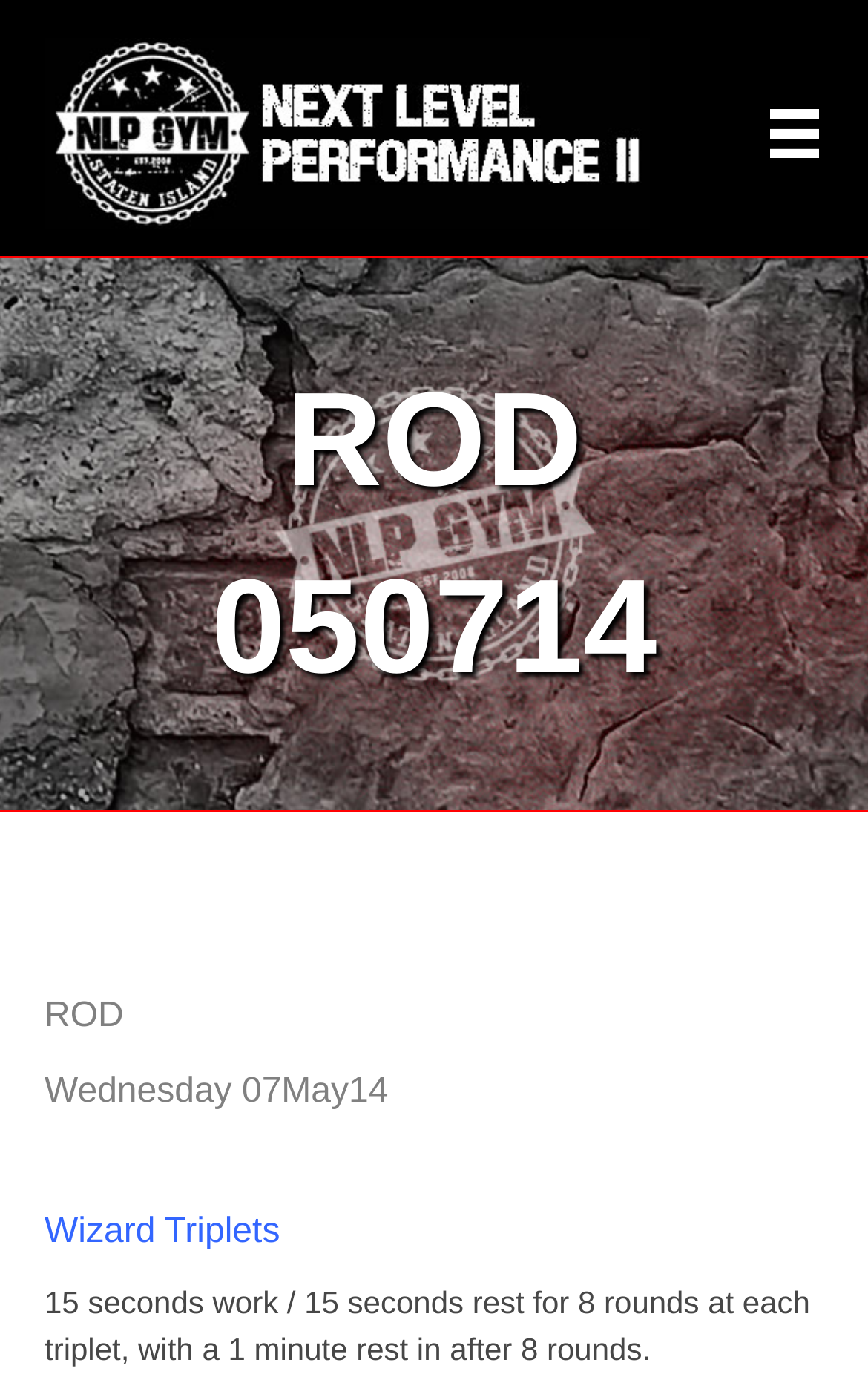Given the following UI element description: "alt="logo-II" title="logo-II"", find the bounding box coordinates in the webpage screenshot.

[0.051, 0.082, 0.749, 0.108]